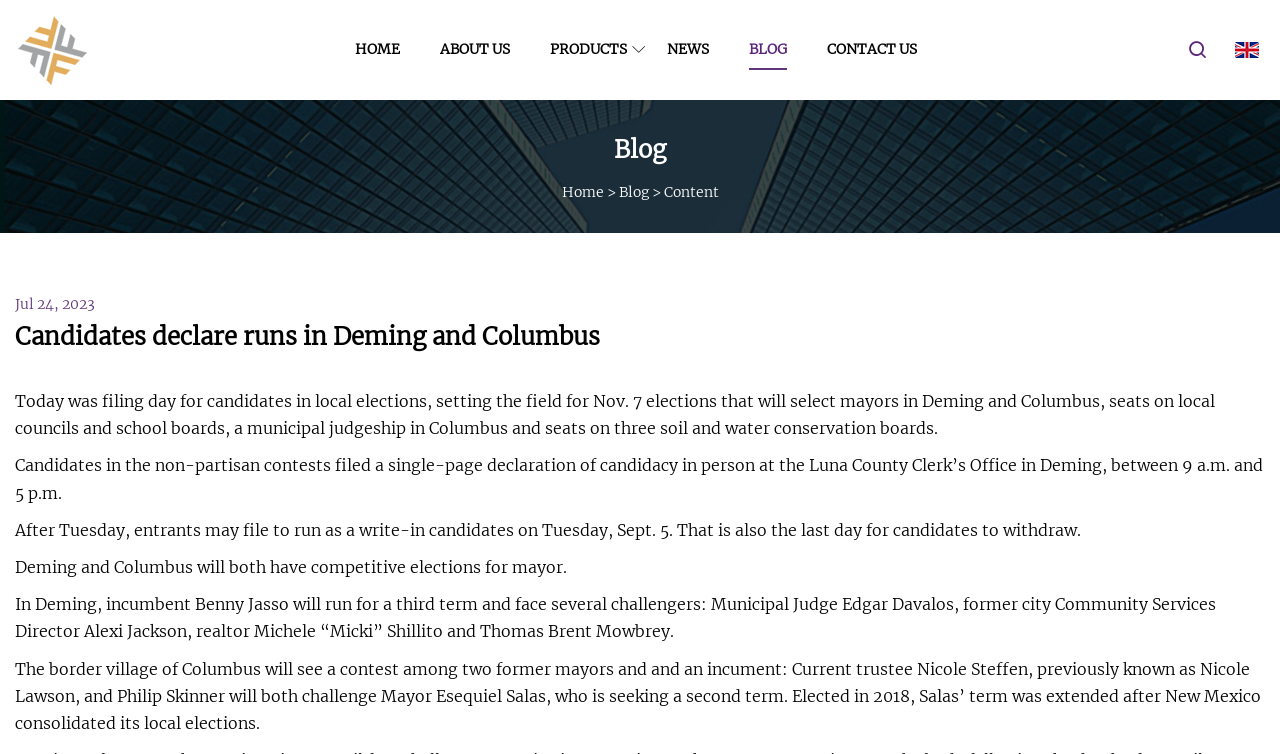Identify the bounding box coordinates of the region I need to click to complete this instruction: "Go to home page".

[0.277, 0.0, 0.312, 0.133]